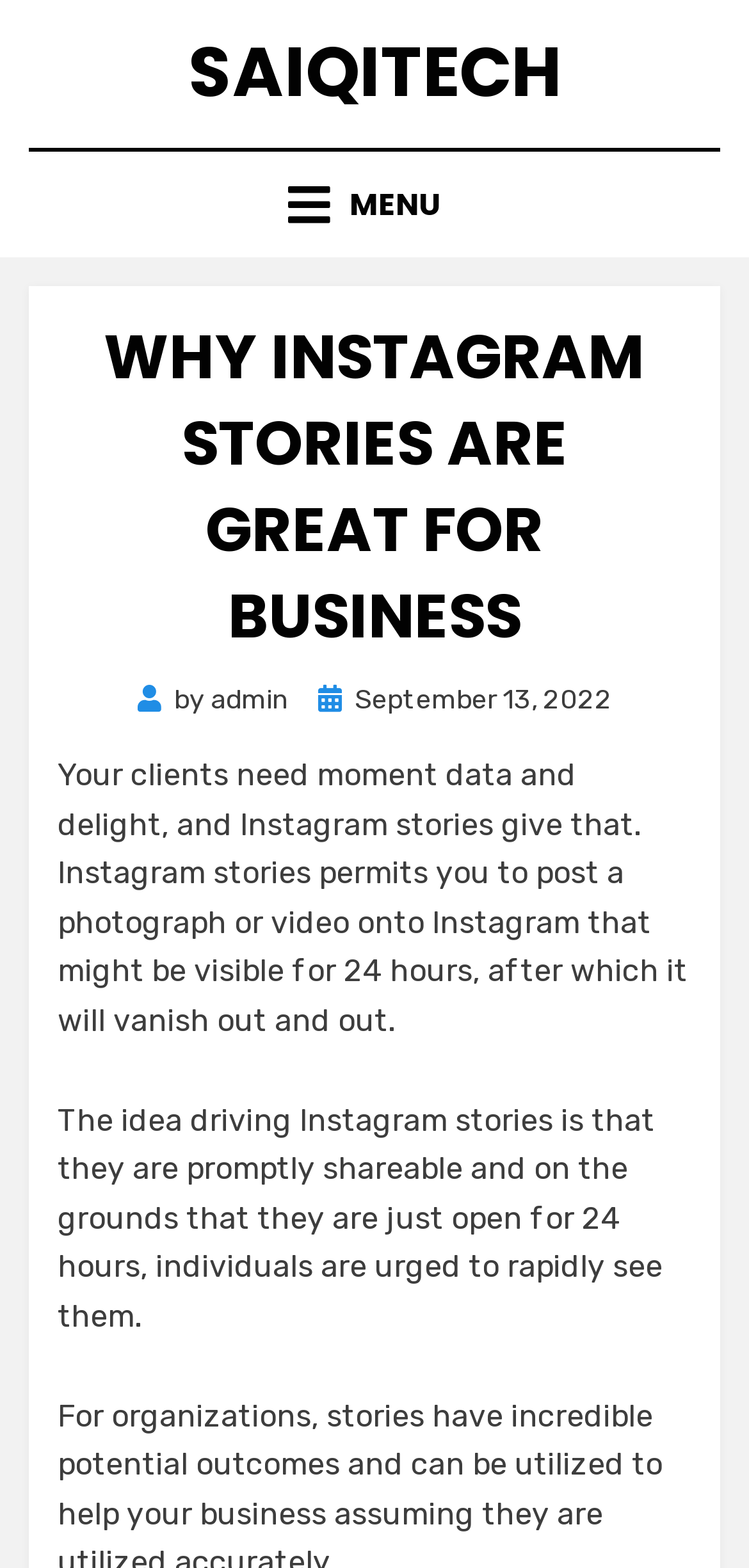Who wrote this article?
Carefully analyze the image and provide a detailed answer to the question.

I found the answer by looking at the author information section, where it says 'by admin'.